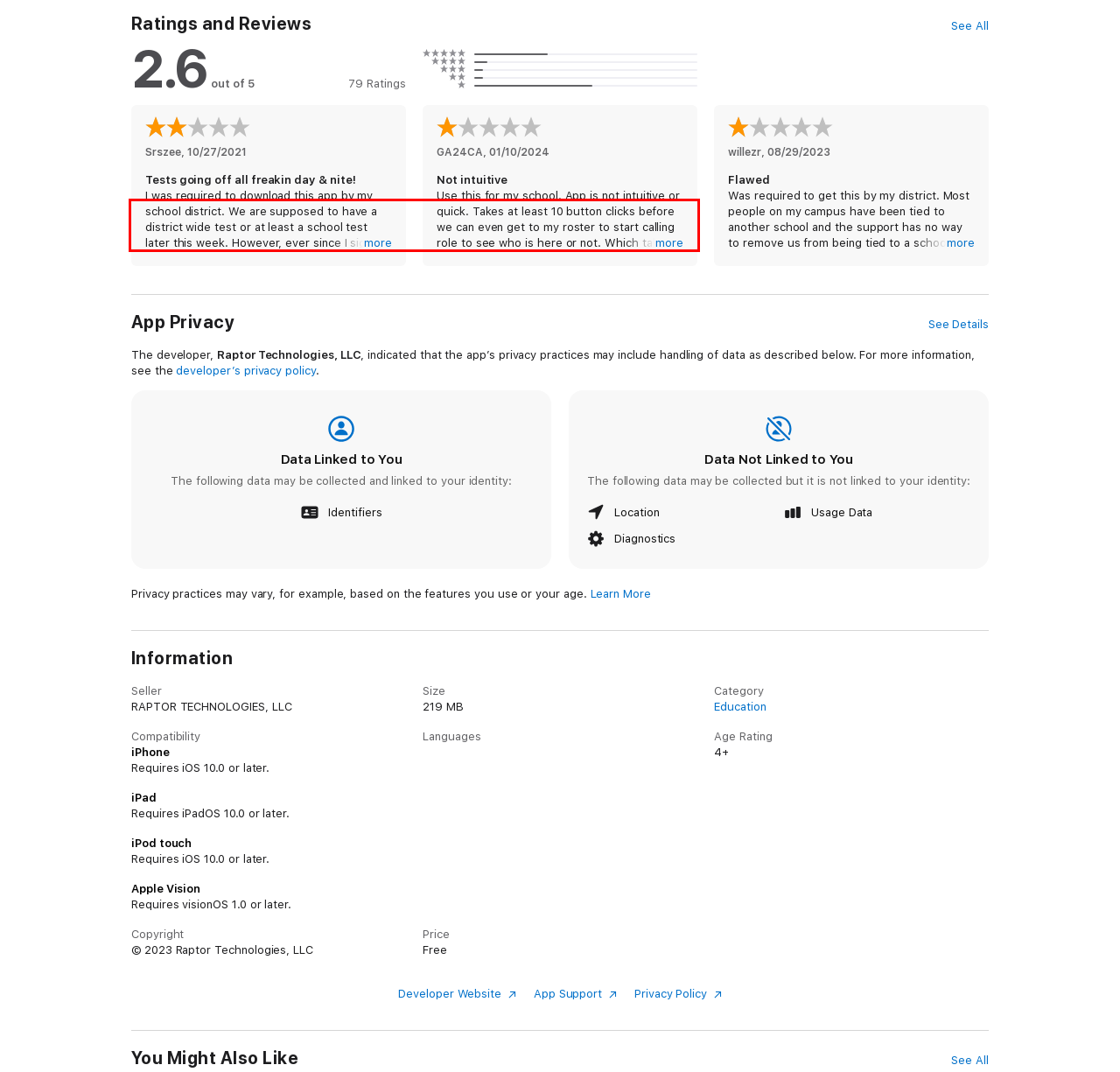Look at the screenshot of the webpage, locate the red rectangle bounding box, and generate the text content that it contains.

RAPTOR ACCOUNTABILITY™: Connected with your student information system, Raptor enables teachers and staff to account for themselves, students and visitors directly in the mobile app while providing real-time status and location information.